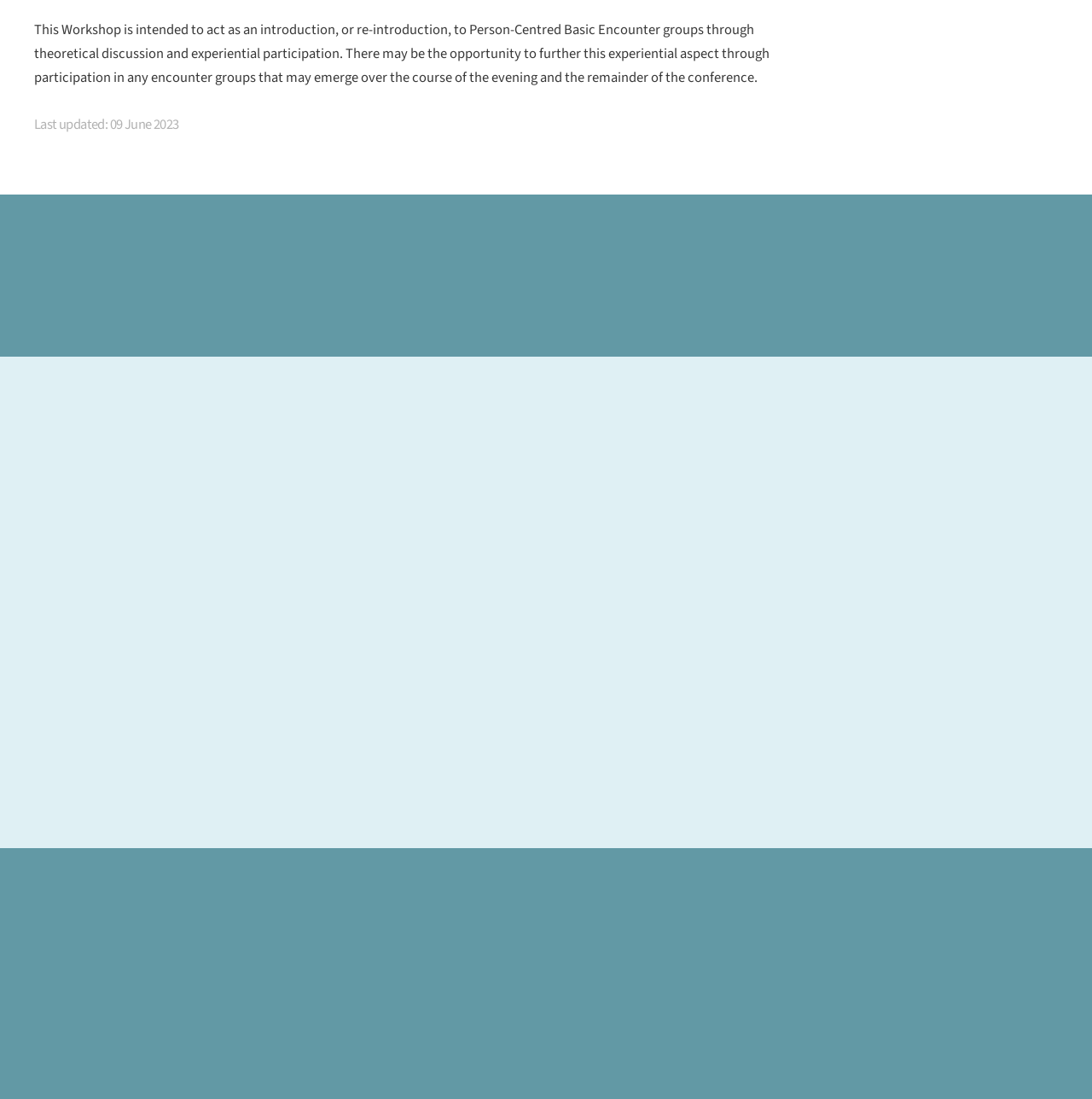Analyze the image and give a detailed response to the question:
What is the purpose of the workshop?

The purpose of the workshop can be inferred from the static text element at the top of the webpage, which states that the workshop is intended to act as an introduction or re-introduction to Person-Centred Basic Encounter groups through theoretical discussion and experiential participation.